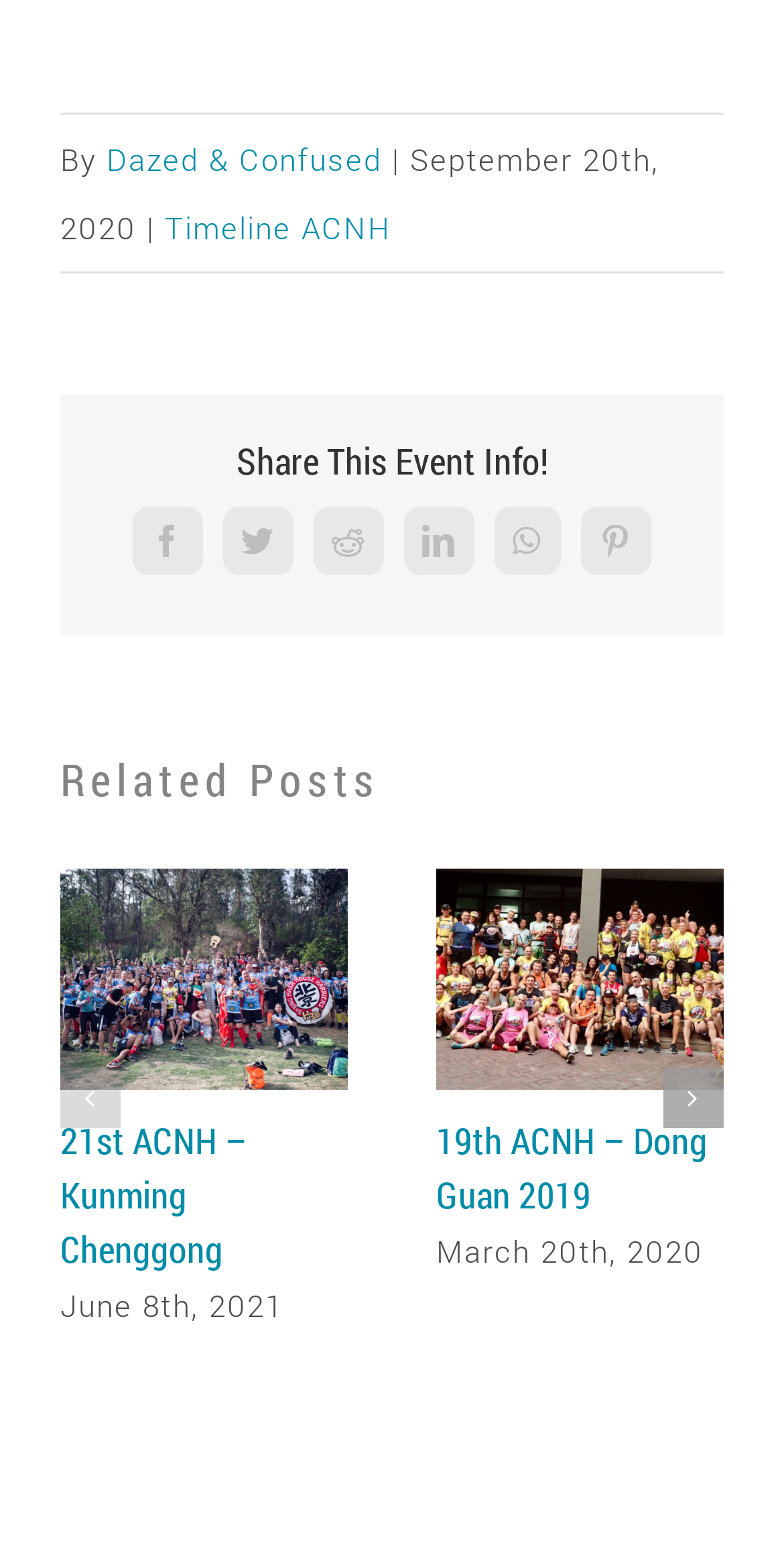Reply to the question below using a single word or brief phrase:
How many related posts are displayed?

2